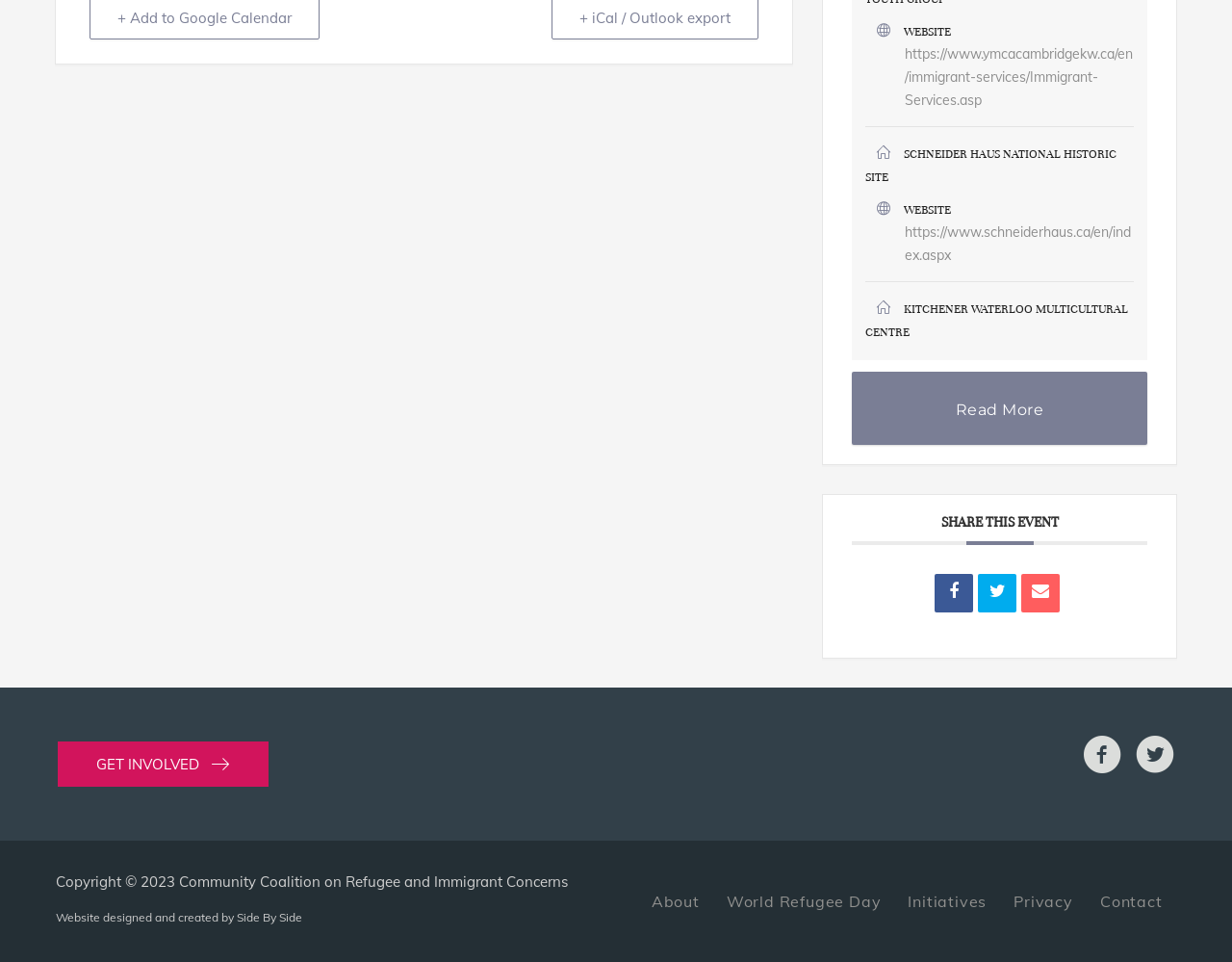Please identify the coordinates of the bounding box for the clickable region that will accomplish this instruction: "Visit the YMCA Cambridge website".

[0.735, 0.047, 0.92, 0.113]